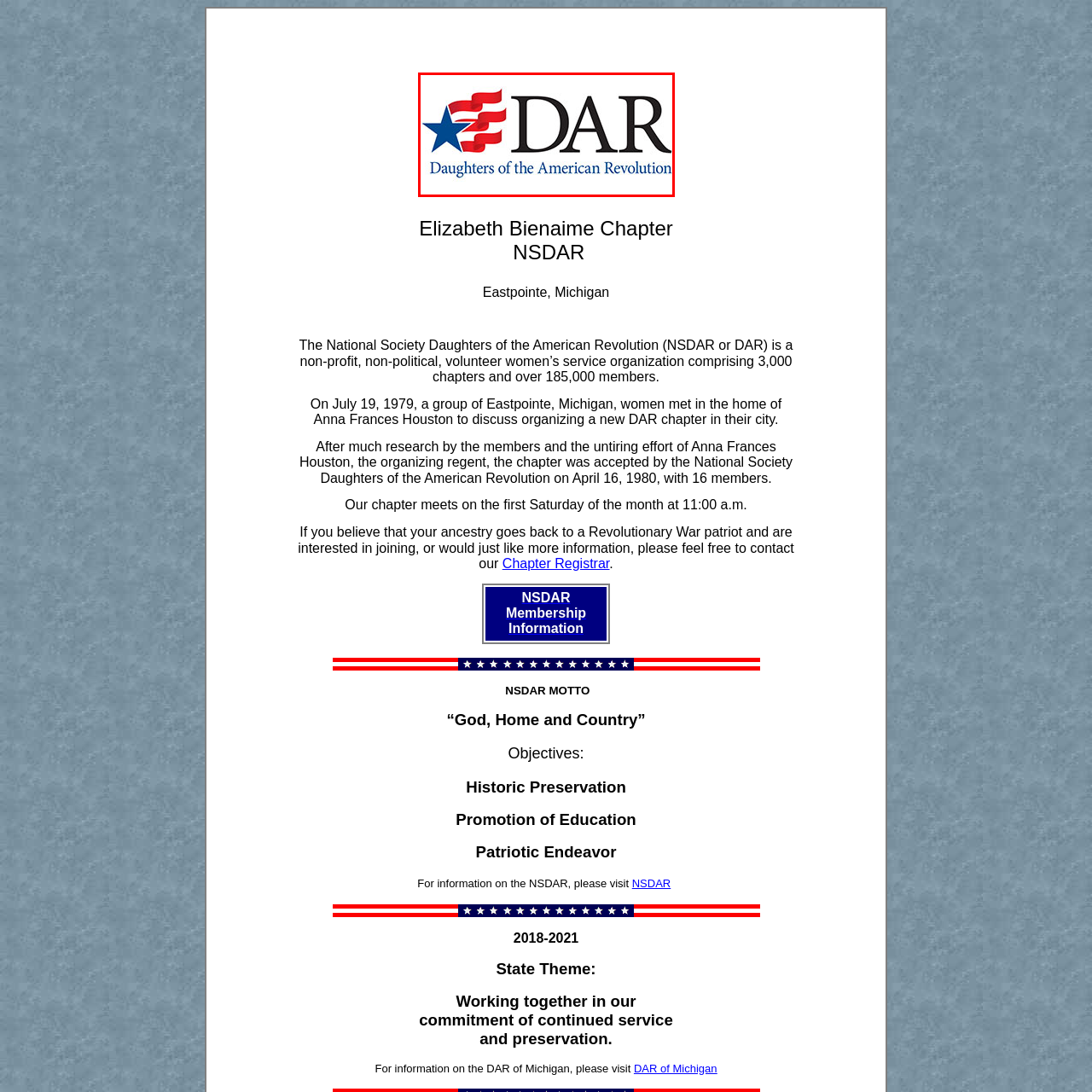What is the acronym of the organization?
Look closely at the area highlighted by the red bounding box and give a detailed response to the question.

The acronym 'DAR' is displayed in bold blue letters below the star, which is a shortened form of the organization's full name, 'Daughters of the American Revolution'.